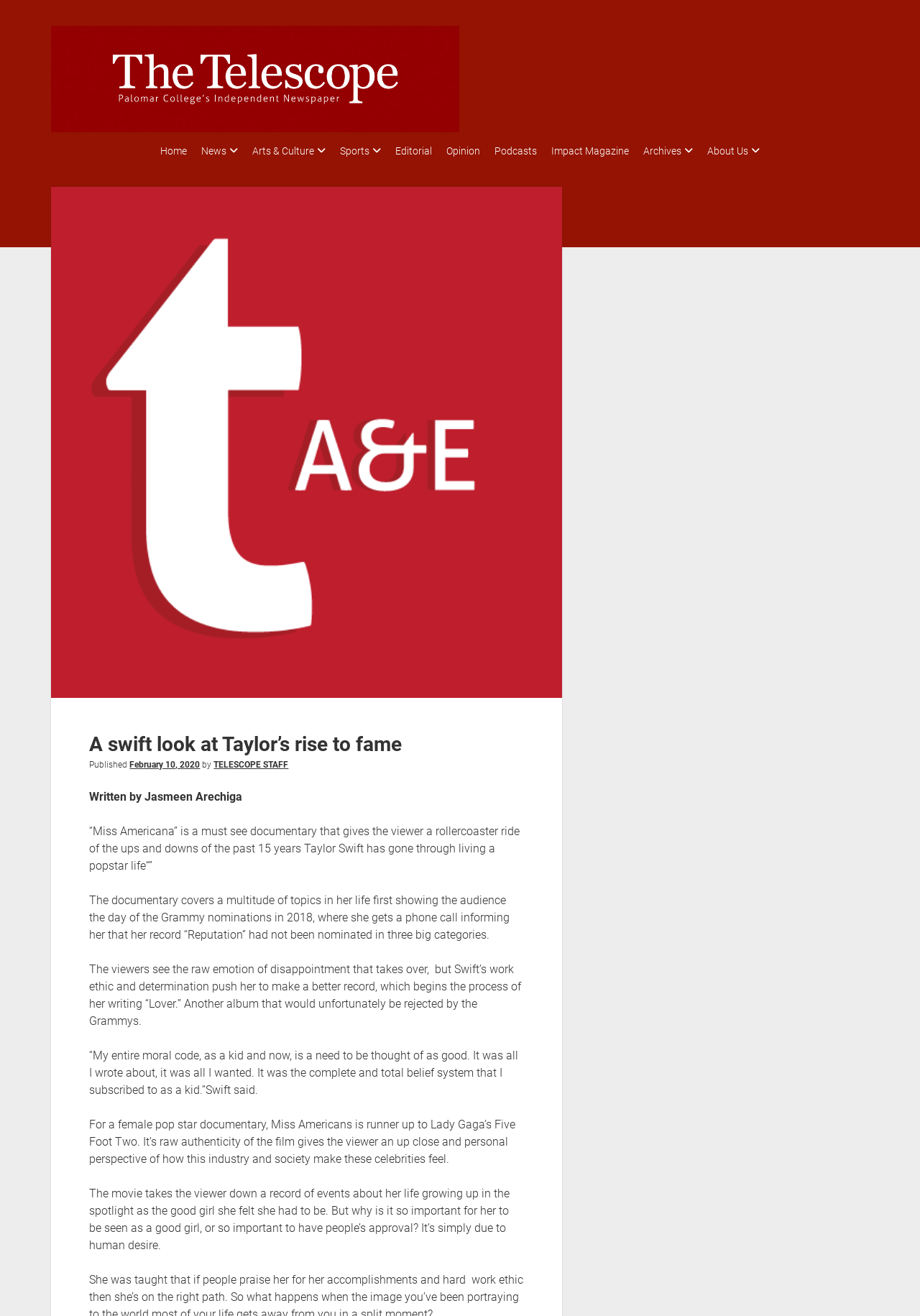What is the name of the brand?
Respond to the question with a single word or phrase according to the image.

The Telescope